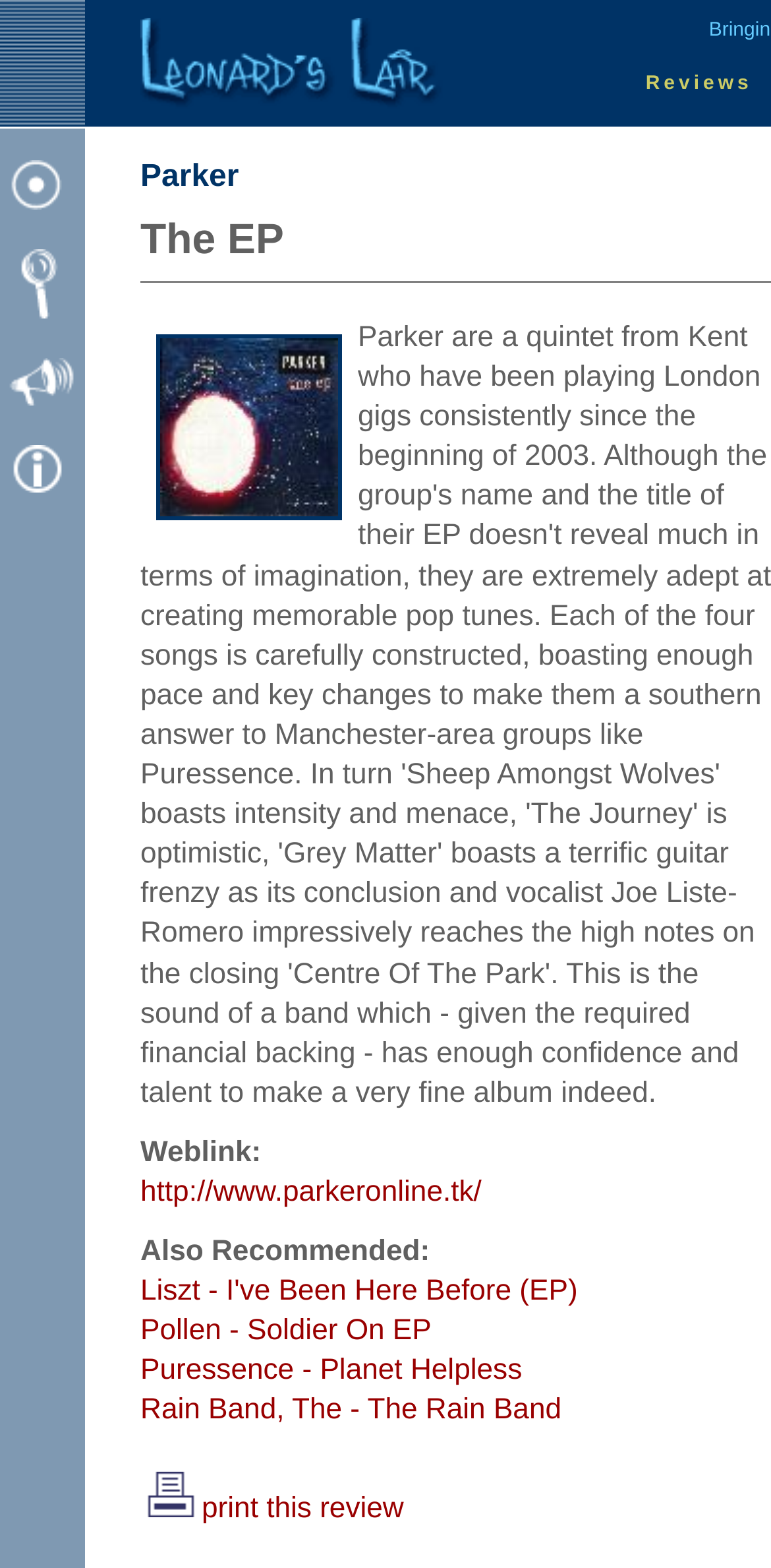What is the function of the 'print this review' link?
Please provide a single word or phrase as your answer based on the screenshot.

To print the review